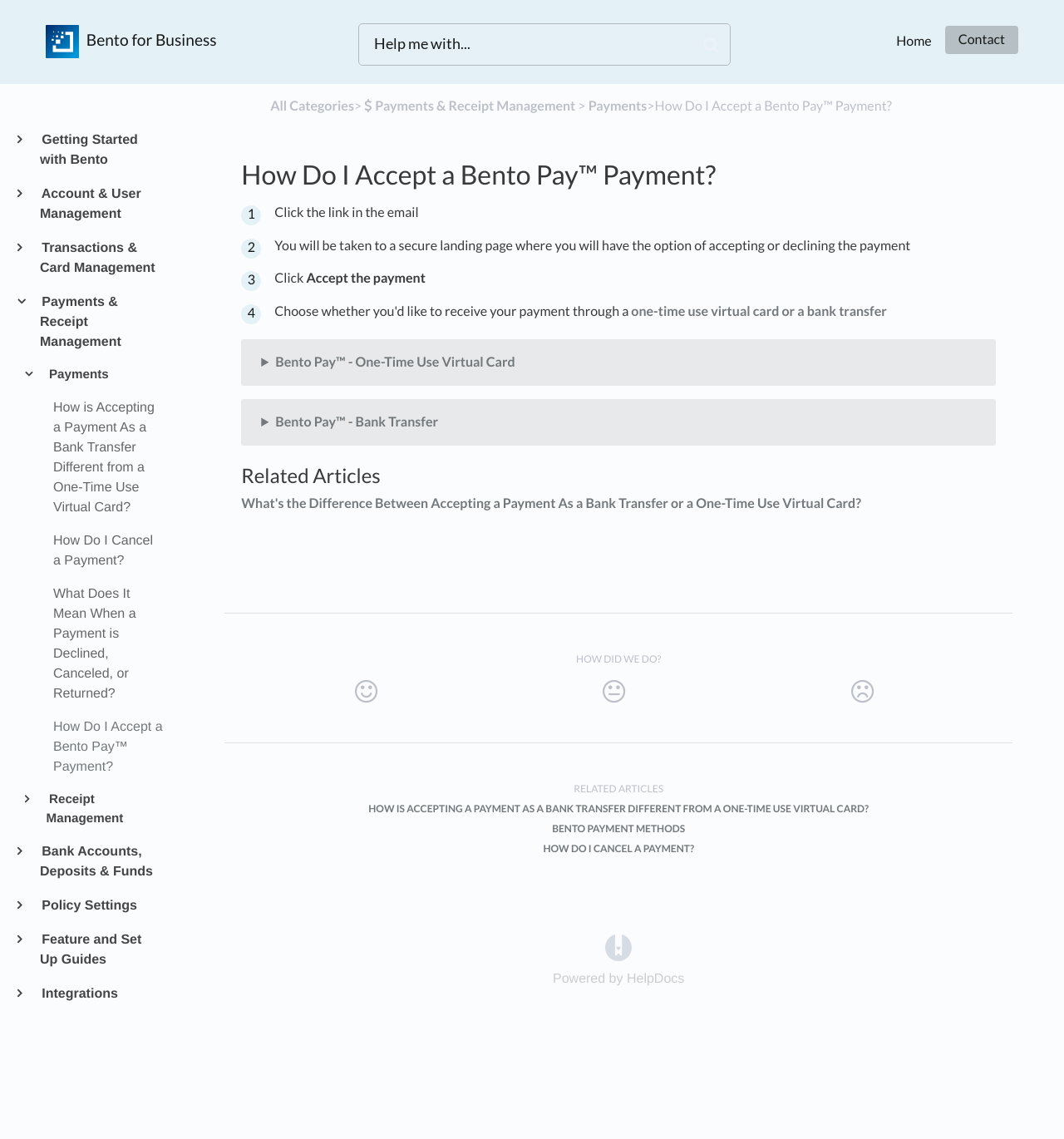What is the text of the first static text element on the page?
Based on the image, provide your answer in one word or phrase.

Click the link in the email